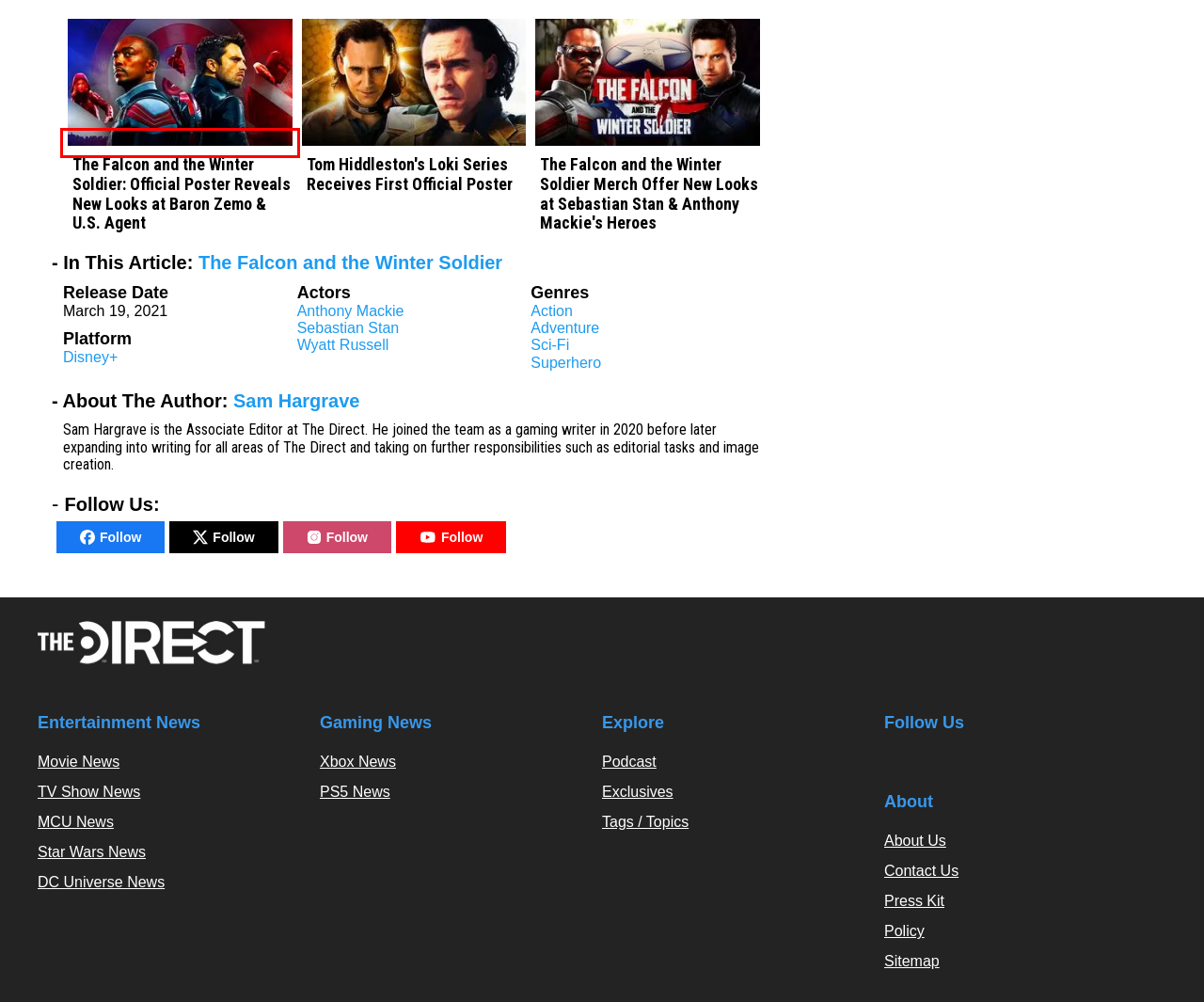You are provided with a screenshot of a webpage containing a red rectangle bounding box. Identify the webpage description that best matches the new webpage after the element in the bounding box is clicked. Here are the potential descriptions:
A. Sci-Fi Movies and Shows | Latest News | The Direct
B. Disney+ Latest News Updates & Releases | The Direct
C. The Falcon and the Winter Soldier Merch Offer New Looks at Sebastian Stan & Anthony Mackie's Heroes
D. Adventure Movies and Shows | Latest News | The Direct
E. The Falcon and the Winter Soldier: Official Poster Reveals New Looks at Baron Zemo & U.S. Agent
F. Superhero Movies and Shows | Latest News | The Direct
G. Action Movies and Shows | Latest News | The Direct
H. Tom Hiddleston's Loki Series Receives First Official Poster

E